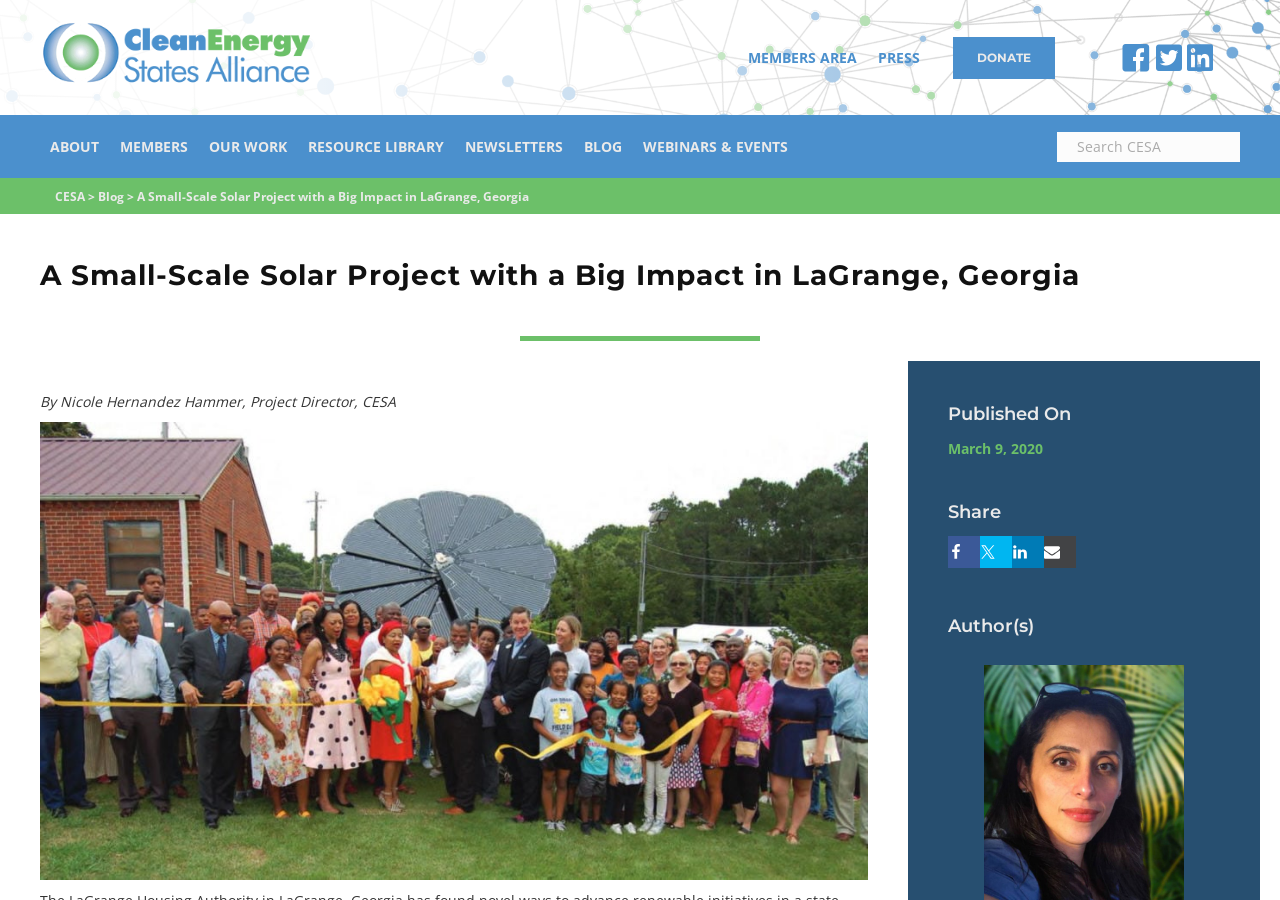Answer the following in one word or a short phrase: 
Who is the author of the blog post?

Nicole Hernandez Hammer